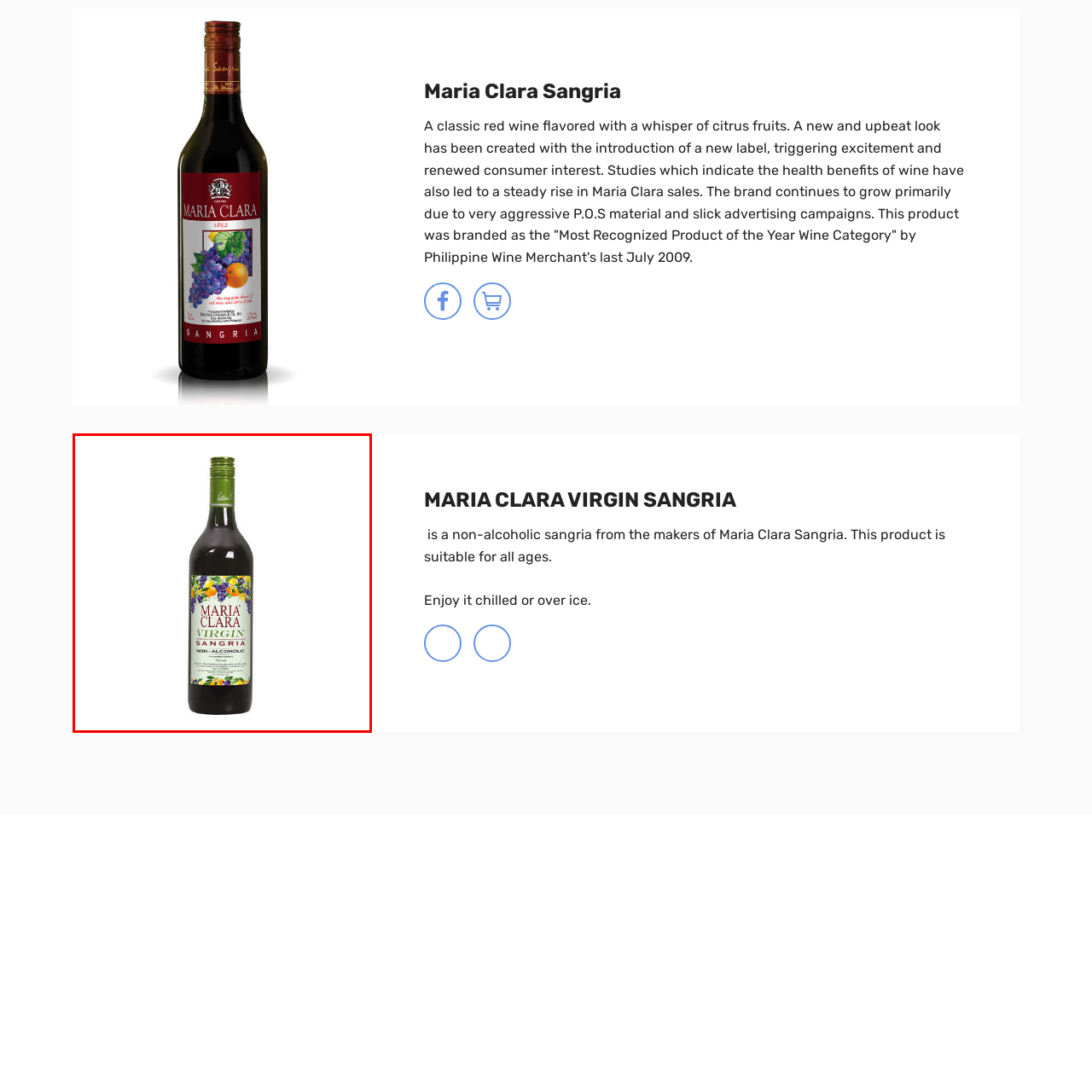Is the drink suitable for all ages?  
Observe the image highlighted by the red bounding box and supply a detailed response derived from the visual information in the image.

The label of the bottle clearly indicates that the drink is 'NON-ALCOHOLIC', which implies that it is suitable for all ages, including minors. This is further reinforced by the caption, which mentions that the drink is designed for 'all ages and occasions'.